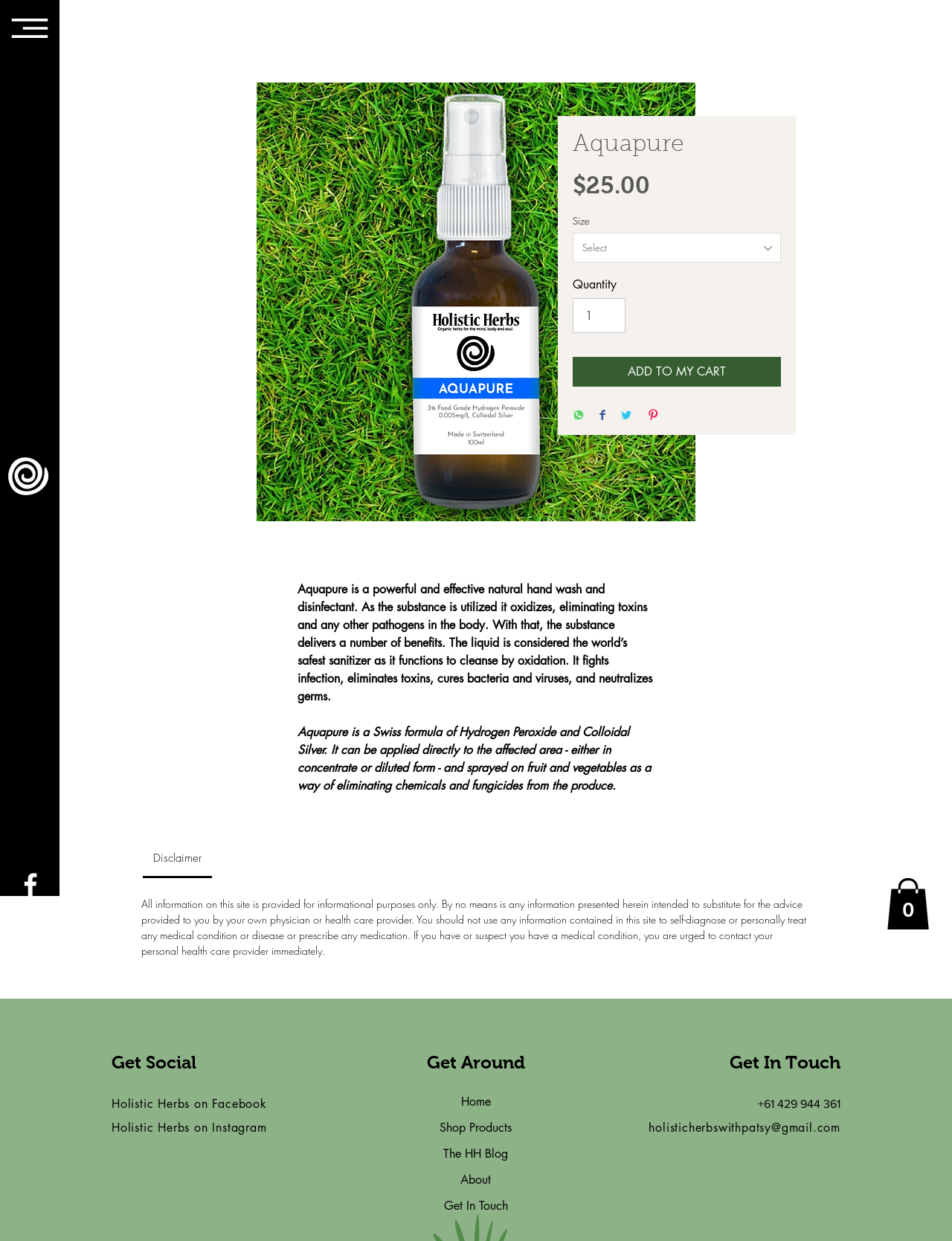What is the price of the product?
Carefully analyze the image and provide a detailed answer to the question.

The price of the product is obtained from the StaticText element '$25.00' with bounding box coordinates [0.602, 0.139, 0.683, 0.16]